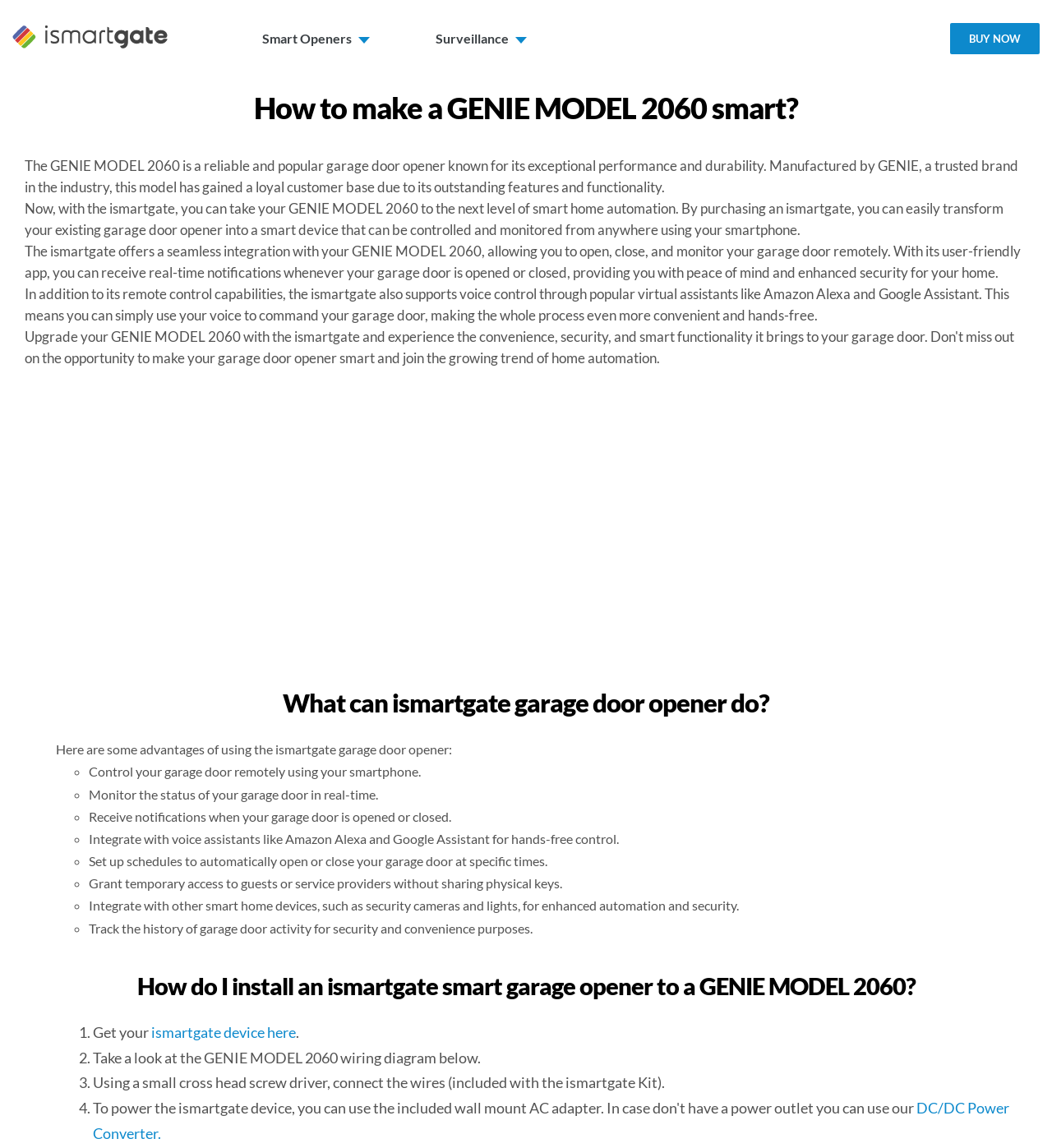Summarize the webpage with intricate details.

This webpage is about making a GENIE MODEL 2060 garage door opener smart using the ismartgate device. At the top, there is a navigation menu with links to "Smart Openers", "Surveillance", and "BUY NOW". Below the navigation menu, there is a heading that asks "How to make a GENIE MODEL 2060 smart?" followed by a series of paragraphs explaining the benefits of using the ismartgate device to make the garage door opener smart. 

The paragraphs are positioned on the left side of the page, with an image on the right side showing a smart garage door opener. The text explains that the ismartgate device can be easily installed to transform the existing garage door opener into a smart device that can be controlled and monitored remotely using a smartphone. It also mentions that the device supports voice control through popular virtual assistants like Amazon Alexa and Google Assistant.

Below the paragraphs, there is a heading that asks "What can ismartgate garage door opener do?" followed by a list of advantages, including controlling the garage door remotely, monitoring its status in real-time, receiving notifications when the door is opened or closed, and integrating with voice assistants and other smart home devices.

Further down the page, there is a heading that asks "How do I install an ismartgate smart garage opener to a GENIE MODEL 2060?" followed by a step-by-step guide with numbered list markers. The guide explains how to get the ismartgate device, connect the wires, and complete the installation.

At the very bottom of the page, there is a notice about the site using cookies, with a link to "More info" and a button to "Okay, thank you". There is also a link to "Go to Top" on the bottom right corner of the page.